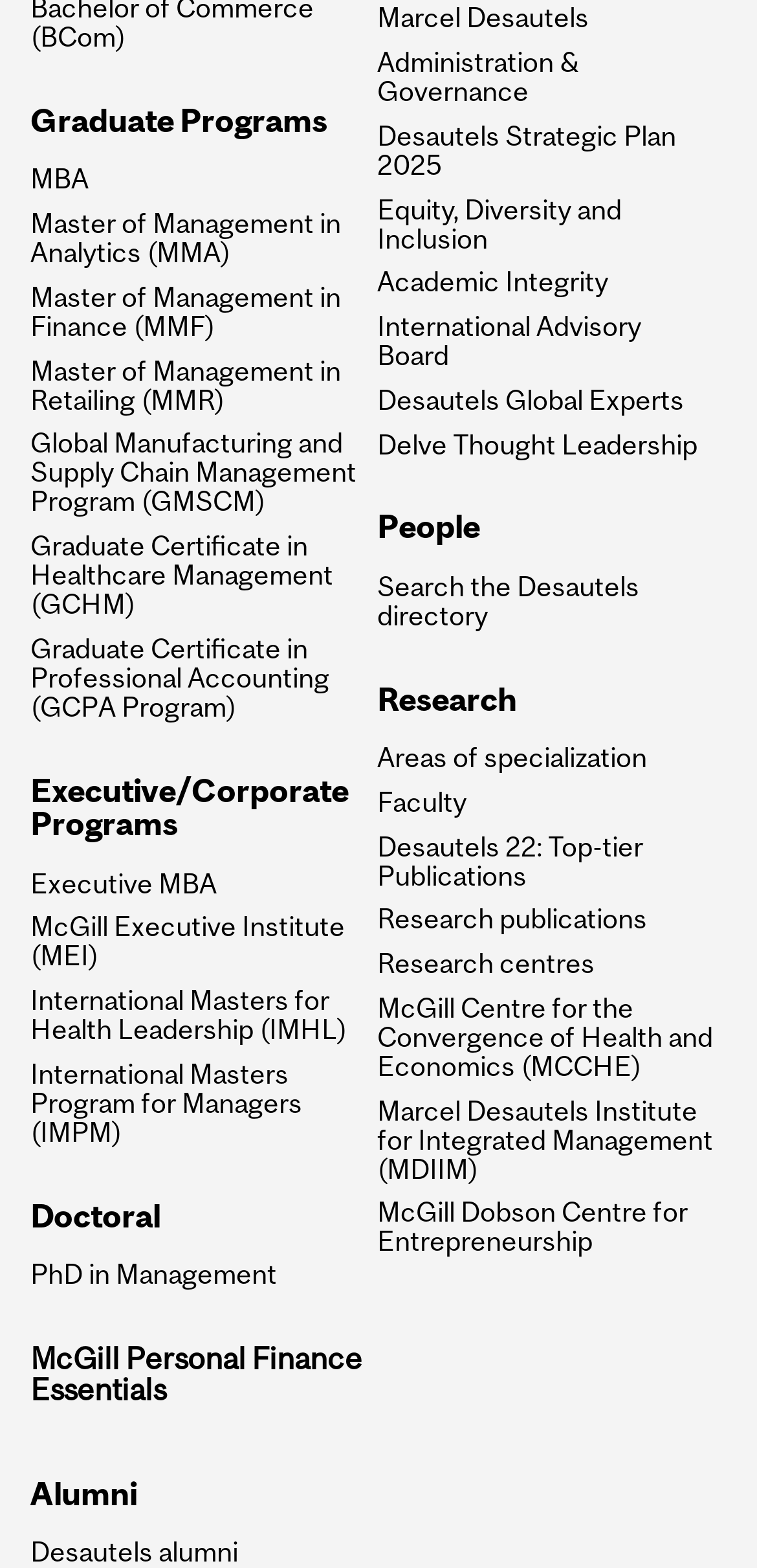Please specify the coordinates of the bounding box for the element that should be clicked to carry out this instruction: "Learn about PhD in Management". The coordinates must be four float numbers between 0 and 1, formatted as [left, top, right, bottom].

[0.04, 0.804, 0.491, 0.822]